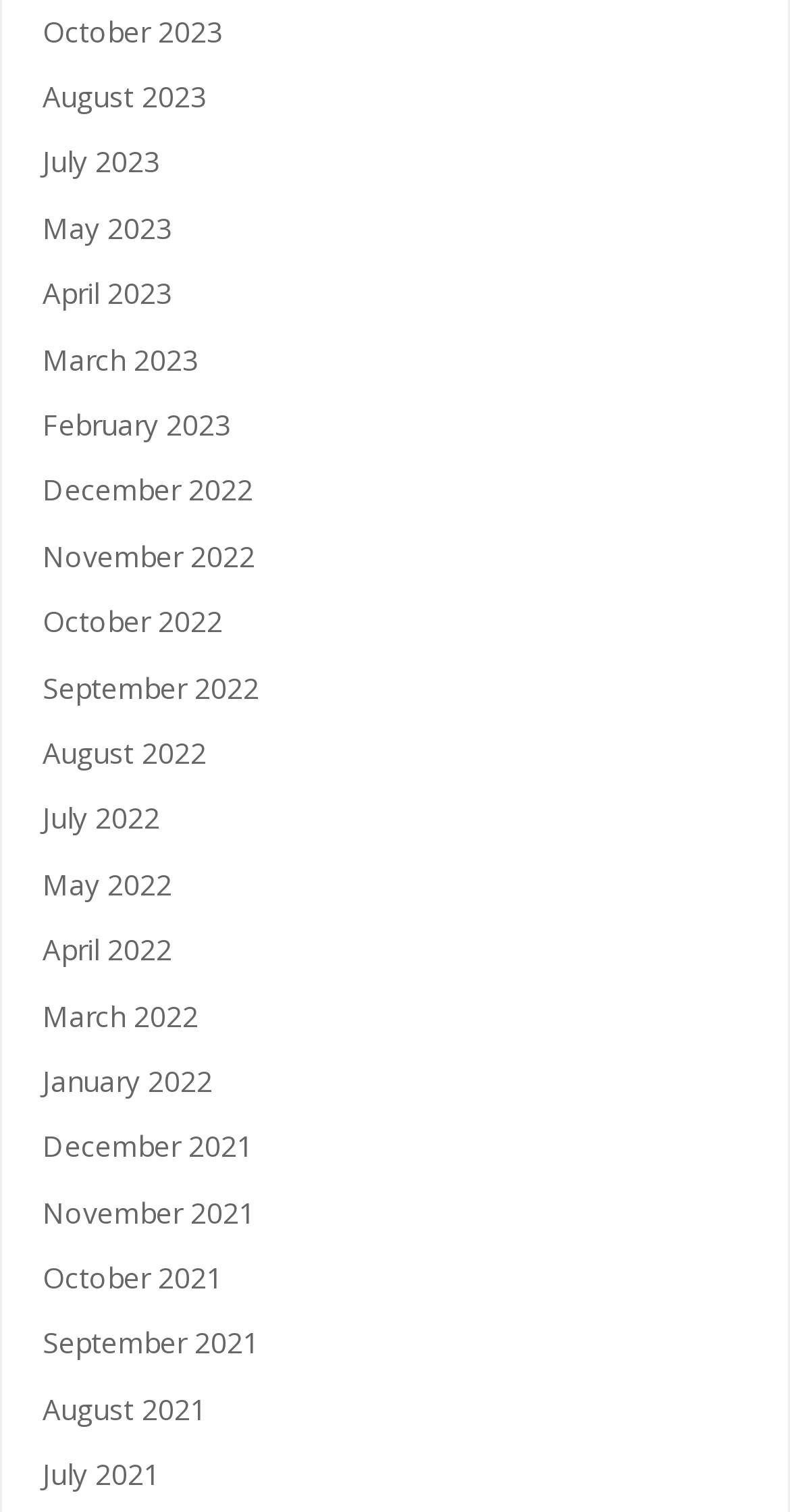Locate the bounding box coordinates of the clickable part needed for the task: "view August 2022".

[0.054, 0.485, 0.262, 0.51]